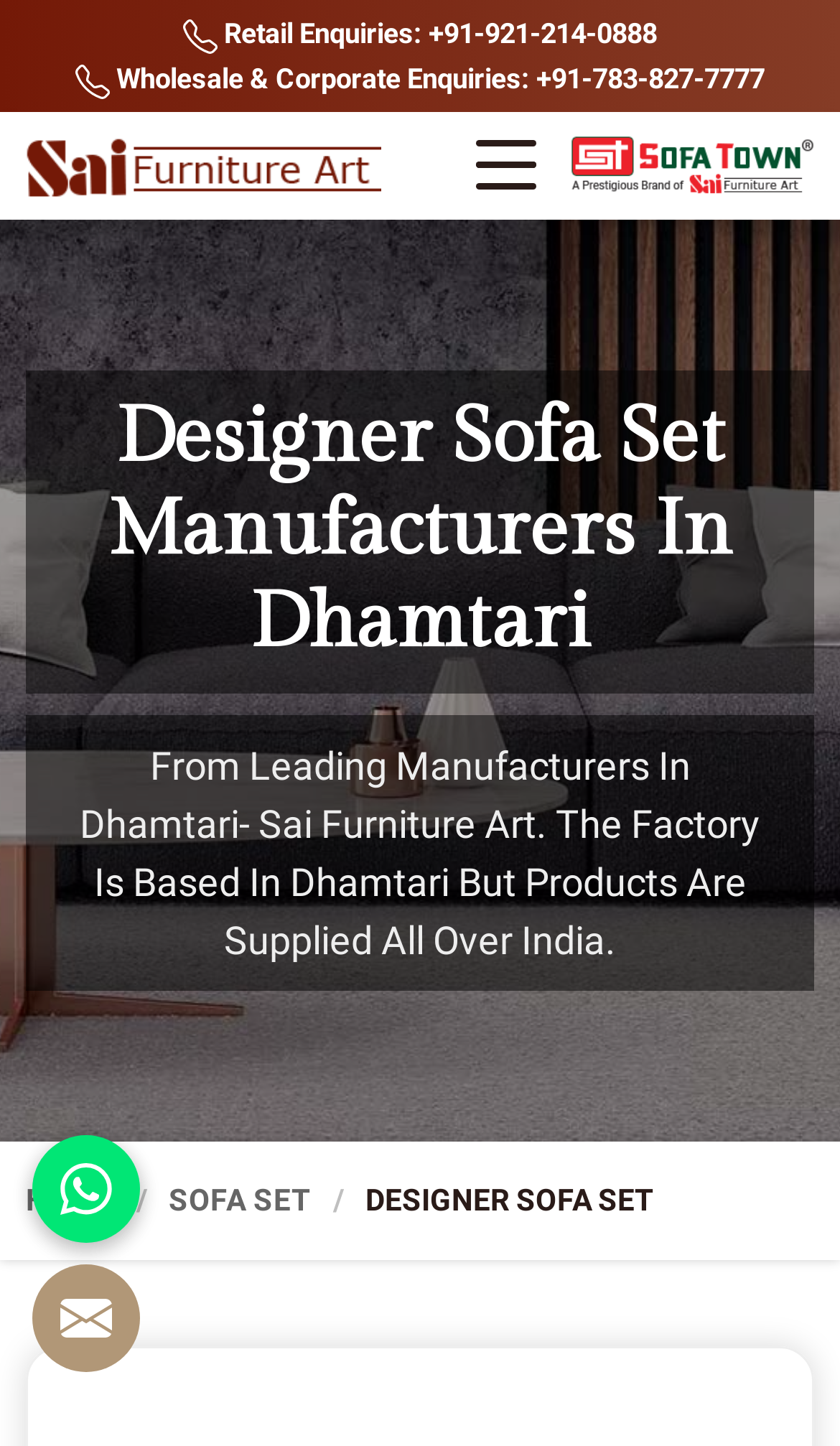Please locate and retrieve the main header text of the webpage.

Designer Sofa Set Manufacturers In Dhamtari